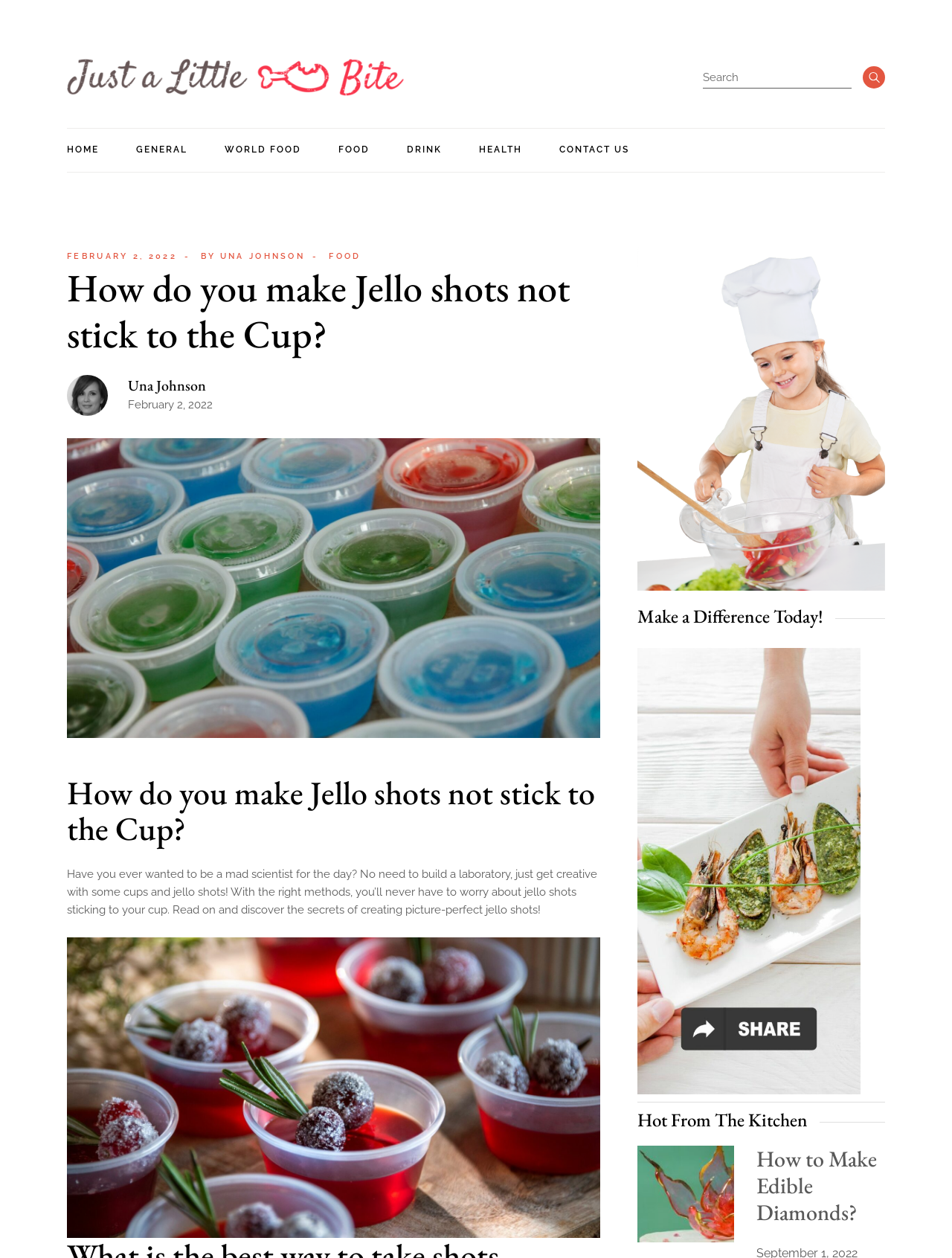From the image, can you give a detailed response to the question below:
What is the name of the website?

The name of the website can be found in the logo at the top left corner of the webpage, which is an image with the text 'JustALittleBite'.